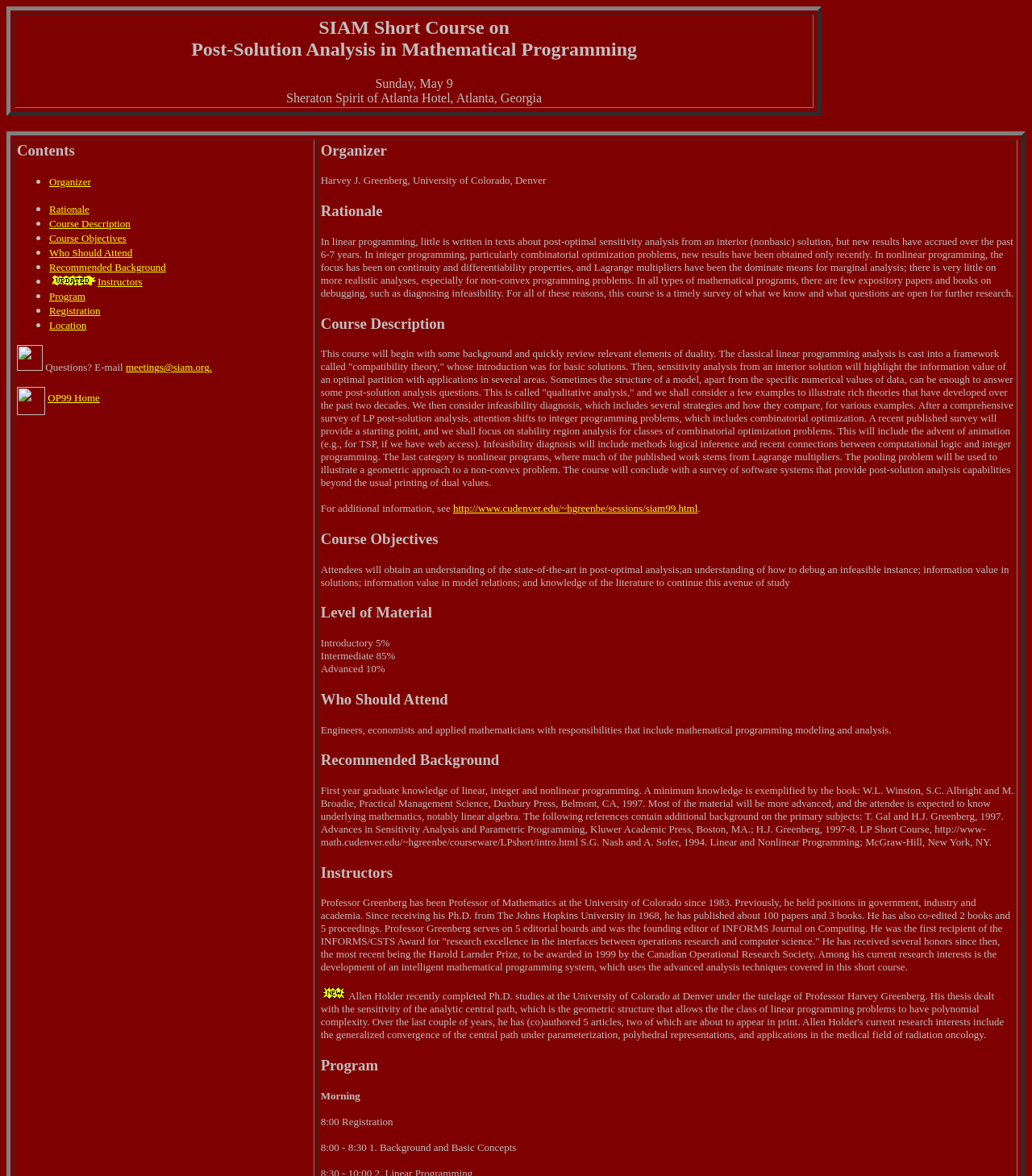What is the registration time for the course?
Please give a detailed and elaborate answer to the question based on the image.

The registration time for the course can be found in the 'Program' section where it is mentioned that '8:00 Registration' is the first event of the morning.